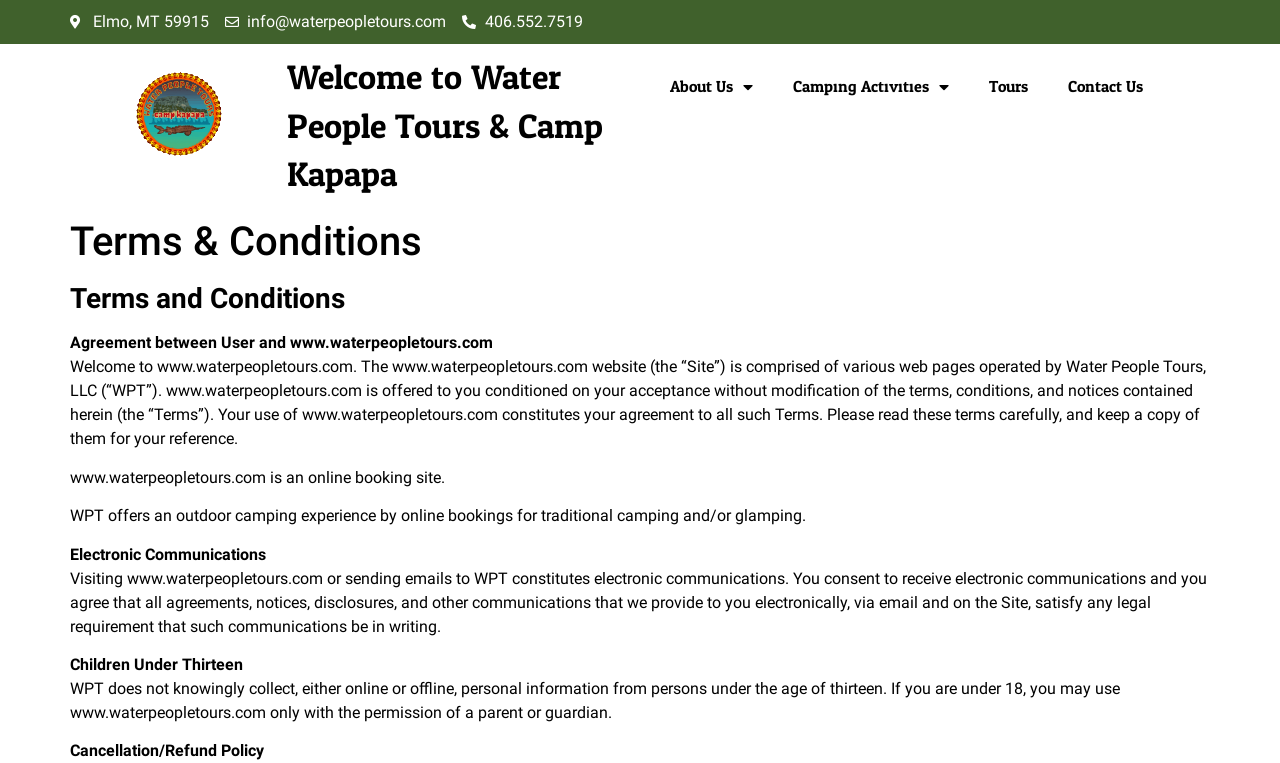Determine the bounding box for the UI element as described: "Tours". The coordinates should be represented as four float numbers between 0 and 1, formatted as [left, top, right, bottom].

[0.757, 0.084, 0.819, 0.144]